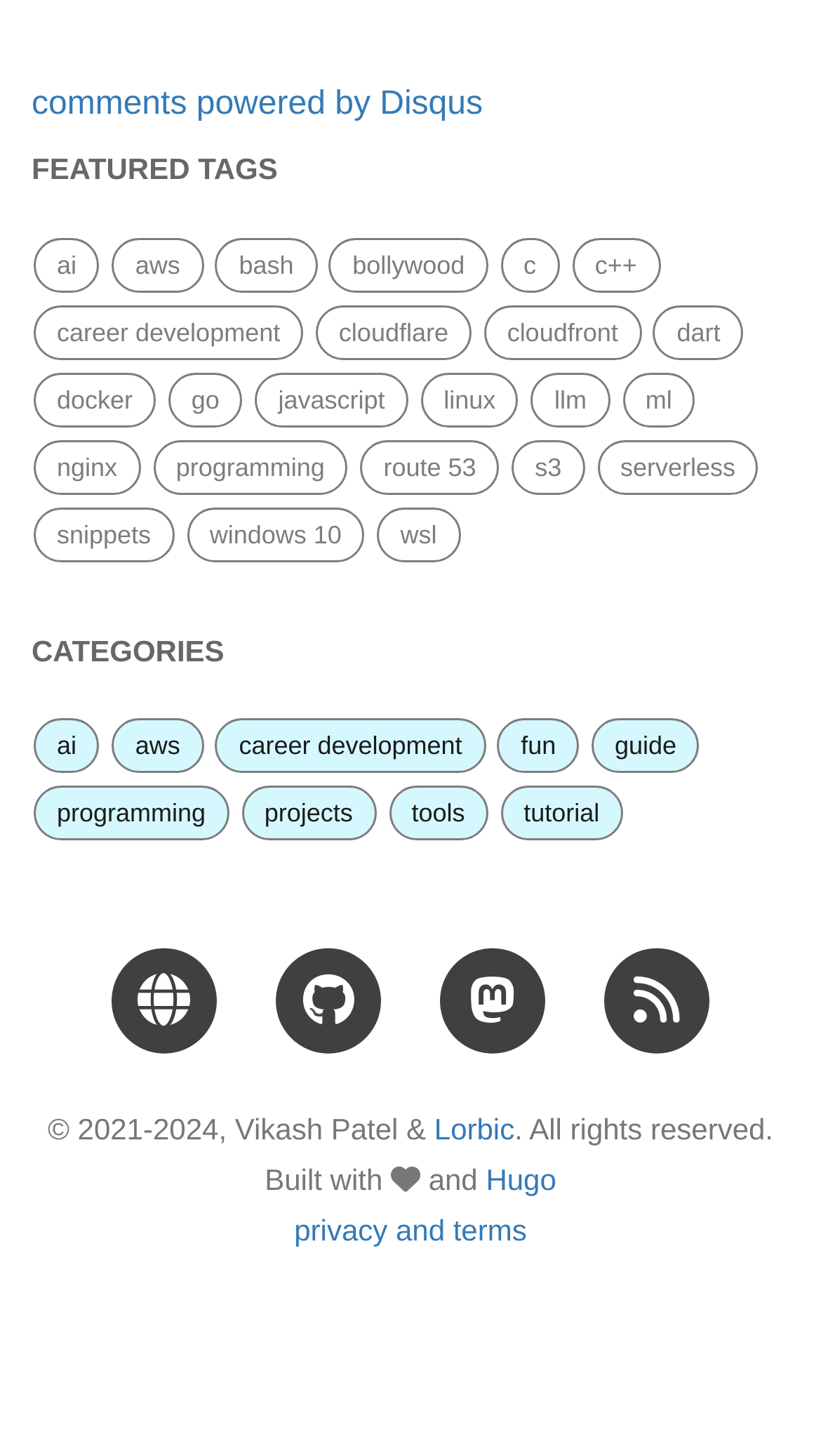Can you look at the image and give a comprehensive answer to the question:
What is the copyright year range?

I found the StaticText element that contains the copyright information, which mentions the year range as 2021-2024.